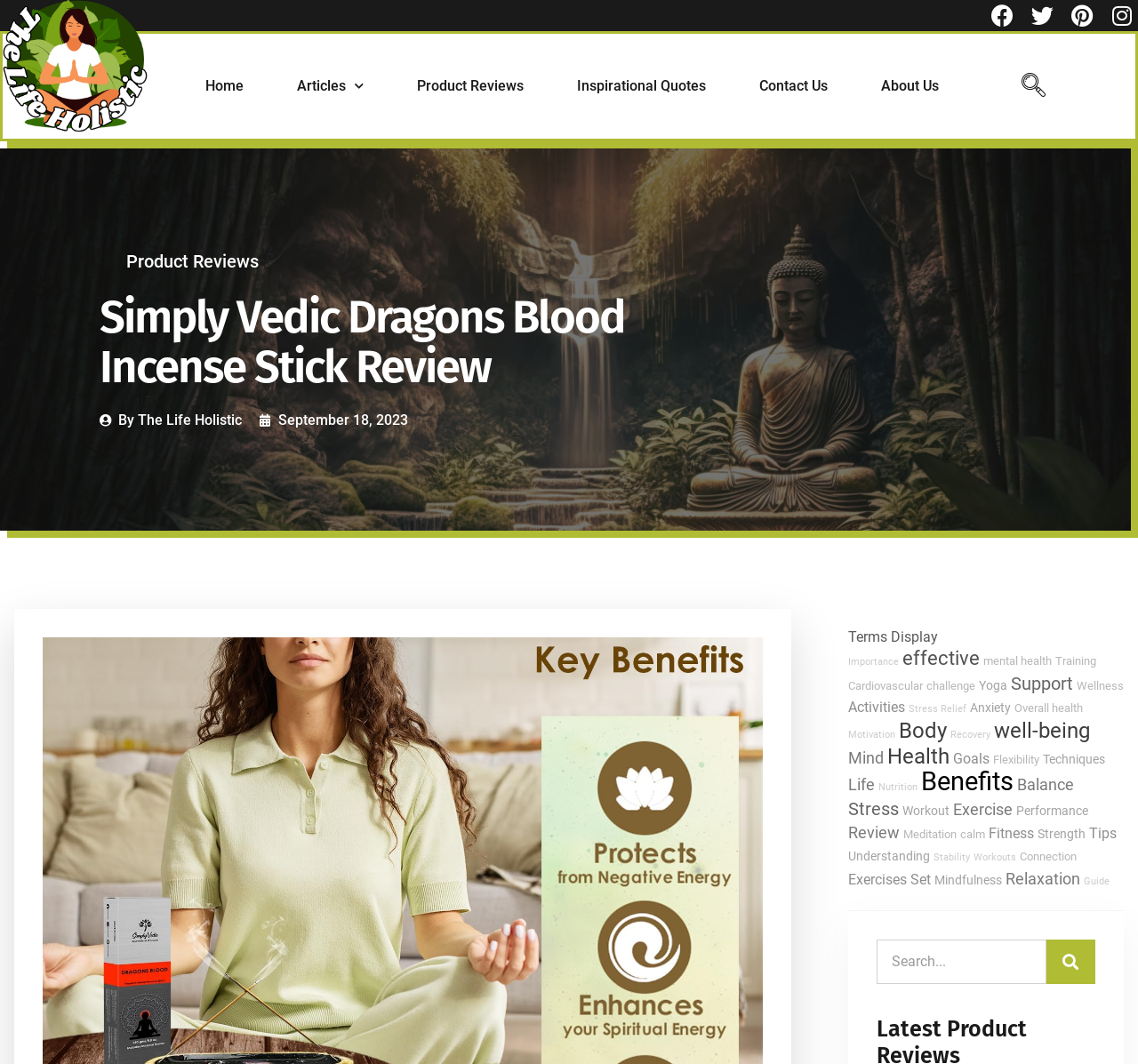Identify the bounding box coordinates of the clickable region required to complete the instruction: "Learn about the importance of mental health". The coordinates should be given as four float numbers within the range of 0 and 1, i.e., [left, top, right, bottom].

[0.864, 0.615, 0.924, 0.628]